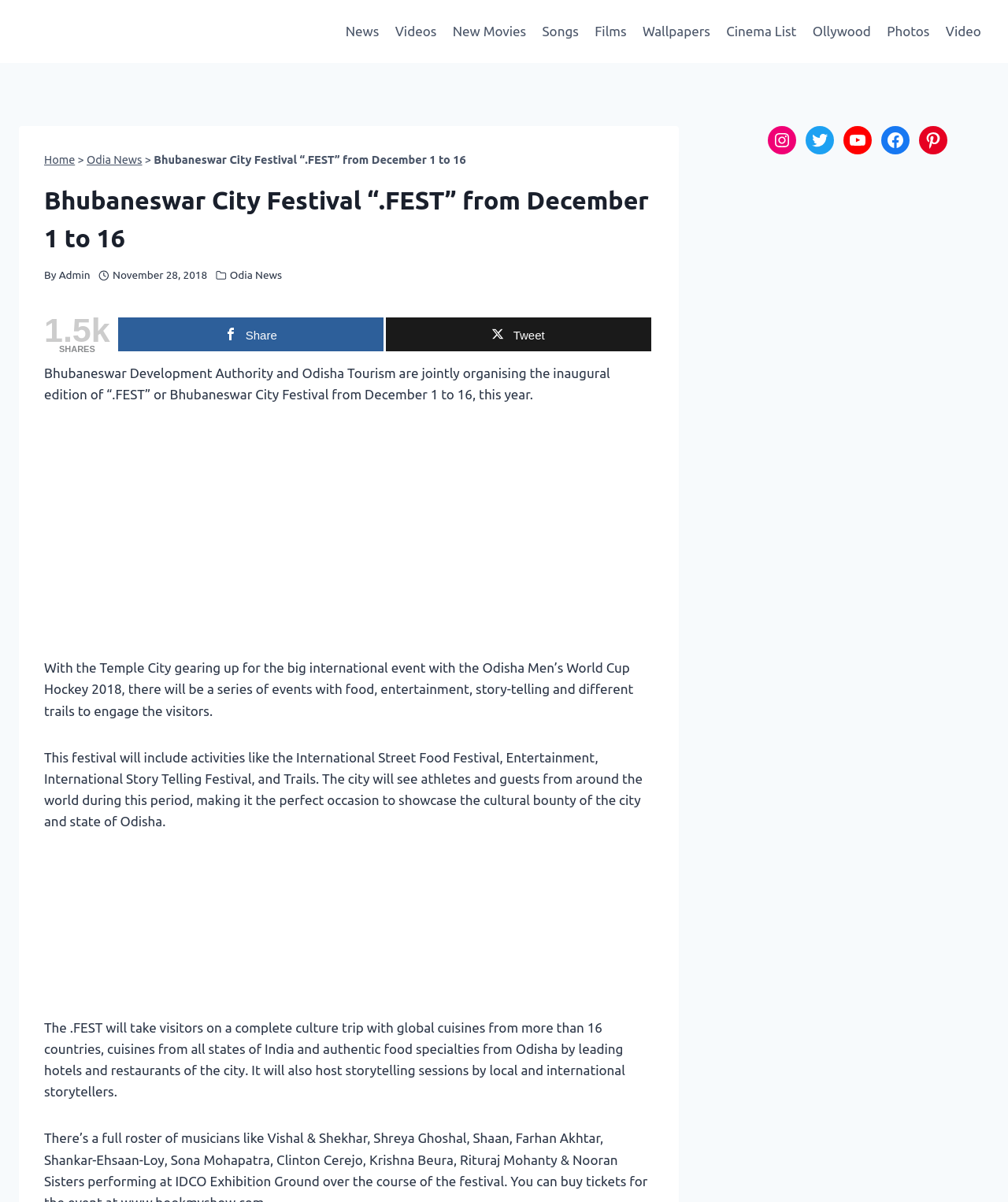Show me the bounding box coordinates of the clickable region to achieve the task as per the instruction: "Share on Facebook".

[0.874, 0.105, 0.902, 0.128]